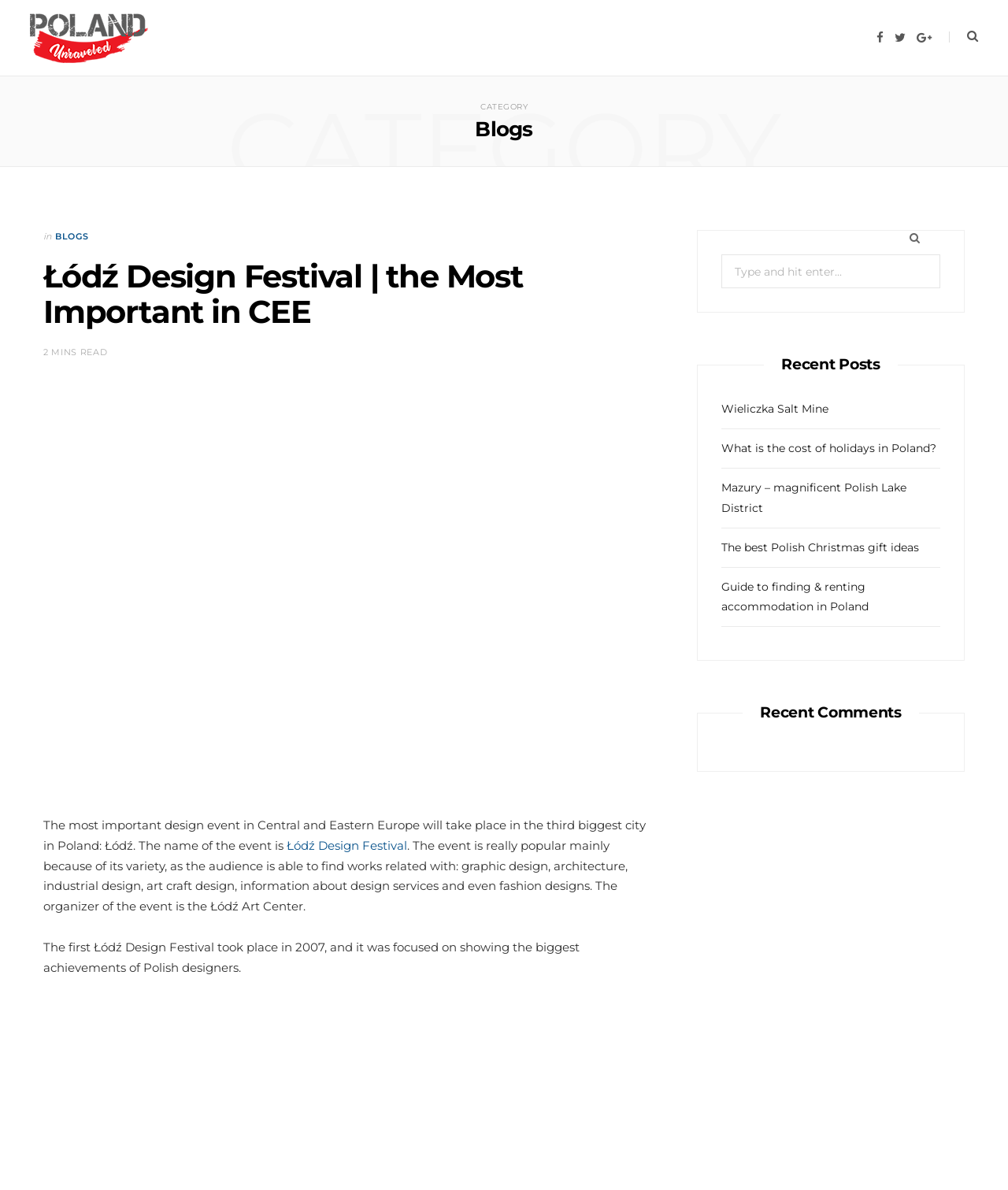Locate the bounding box coordinates of the clickable region necessary to complete the following instruction: "Check recent comments". Provide the coordinates in the format of four float numbers between 0 and 1, i.e., [left, top, right, bottom].

[0.716, 0.592, 0.933, 0.605]